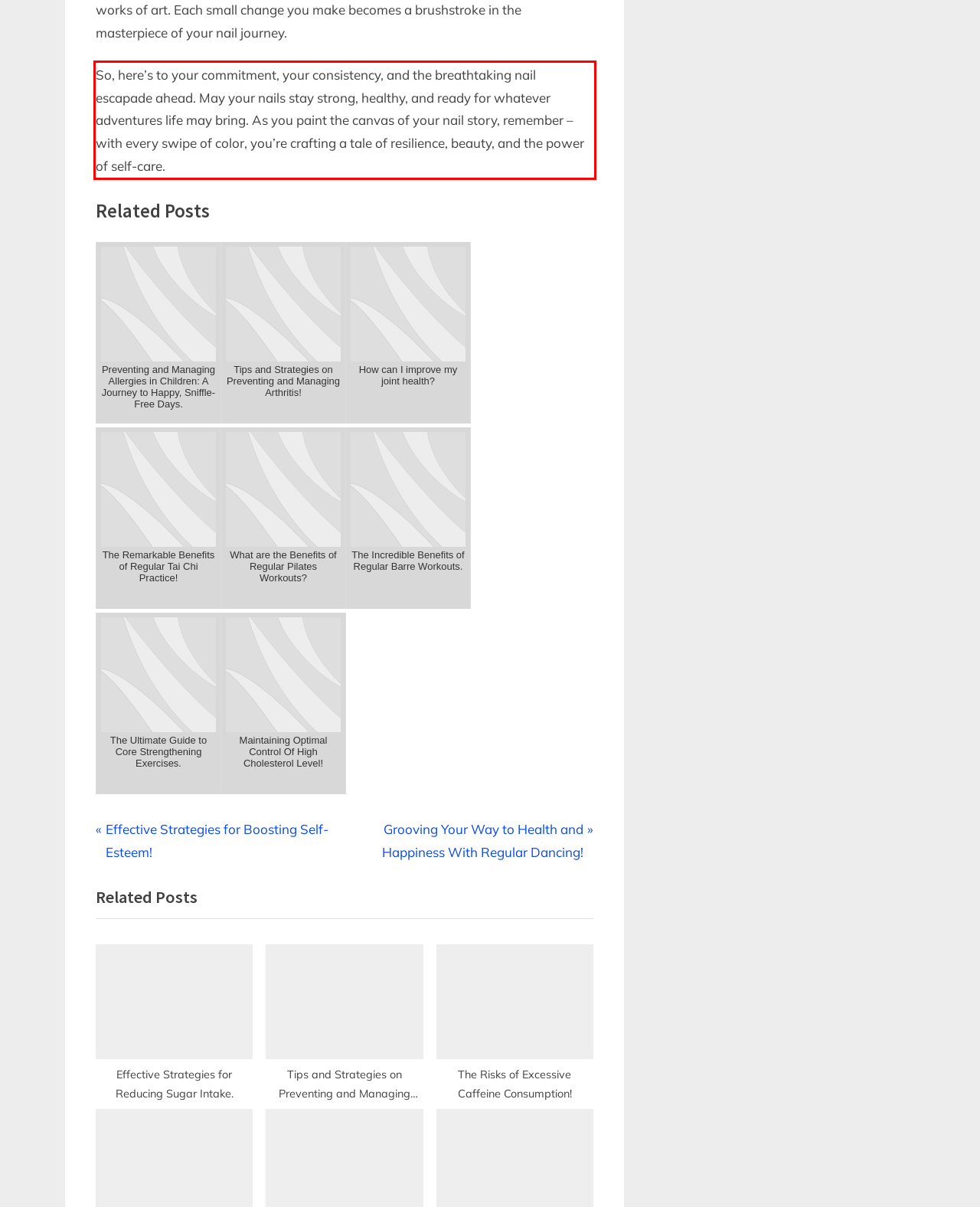Your task is to recognize and extract the text content from the UI element enclosed in the red bounding box on the webpage screenshot.

So, here’s to your commitment, your consistency, and the breathtaking nail escapade ahead. May your nails stay strong, healthy, and ready for whatever adventures life may bring. As you paint the canvas of your nail story, remember – with every swipe of color, you’re crafting a tale of resilience, beauty, and the power of self-care.